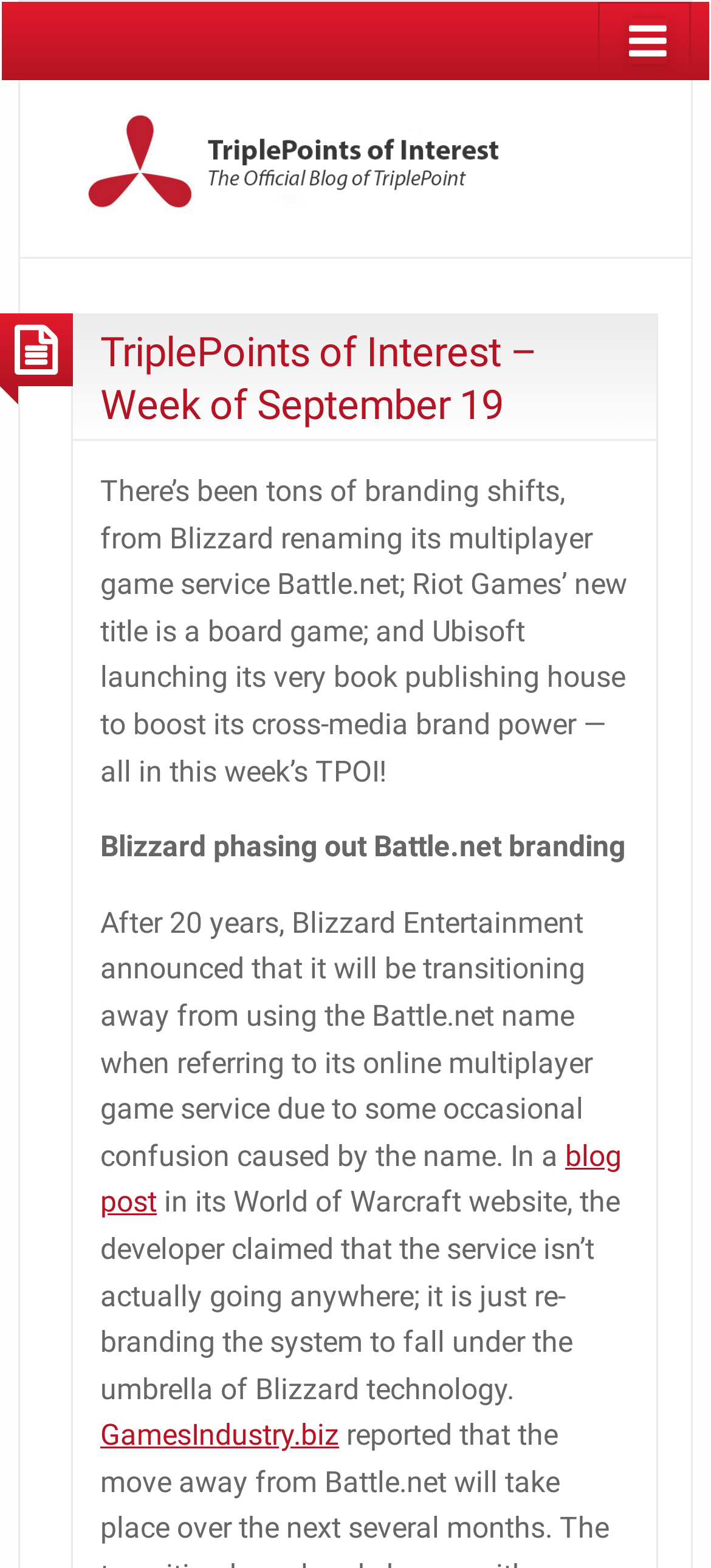Extract the bounding box coordinates of the UI element described: "GamesIndustry.biz". Provide the coordinates in the format [left, top, right, bottom] with values ranging from 0 to 1.

[0.141, 0.904, 0.477, 0.926]